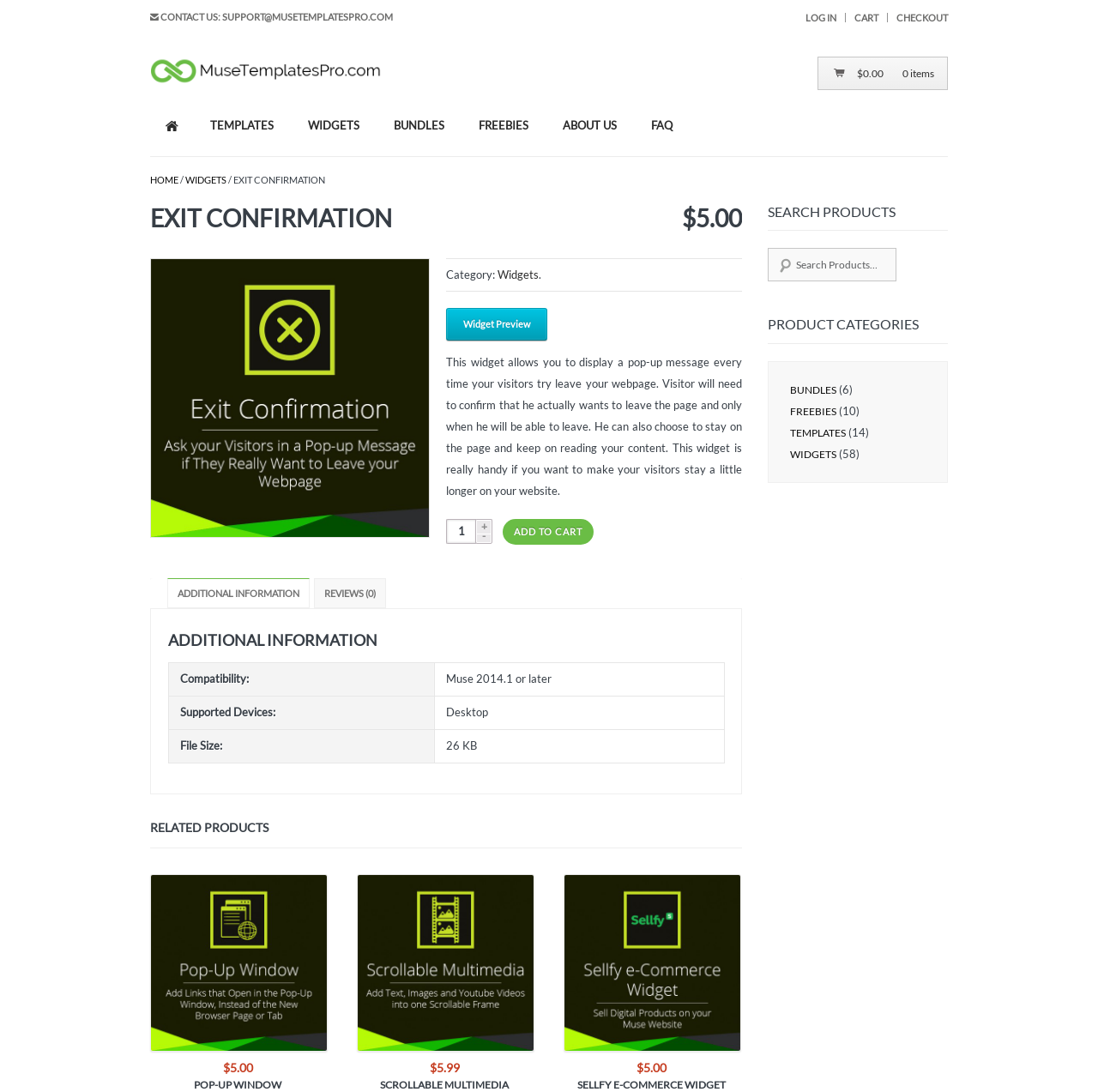Offer a detailed explanation of the webpage layout and contents.

This webpage is about a product called "Exit Confirmation Widget for Adobe Muse" which allows users to display a pop-up message when visitors try to leave their webpage. The page has a navigation menu at the top with links to "LOG IN", "CART", "CHECKOUT", and "CONTACT US". Below the navigation menu, there is a section with links to "MuseTemplatesPro.com" and a contact email address.

On the left side of the page, there is a menu with links to "TEMPLATES", "WIDGETS", "BUNDLES", "FREEBIES", "ABOUT US", and "FAQ". Below this menu, there is a heading "EXIT CONFIRMATION" and a description of the product, which is a widget that allows users to display a pop-up message when visitors try to leave their webpage.

To the right of the product description, there is a section with a heading "CATEGORY" and a link to "Widgets". Below this, there is a button to add the product to the cart, and a section with additional information about the product, including its price, compatibility, and supported devices.

Further down the page, there is a section with related products, including "Pop-Up Window", "Scrollable Multimedia", and "Sellfy e-Commerce Widget", each with an image and a link to add to cart. There is also a search bar and a section with product categories, including "BUNDLES", "FREEBIES", "TEMPLATES", and "WIDGETS", each with a link and a number of products in that category.